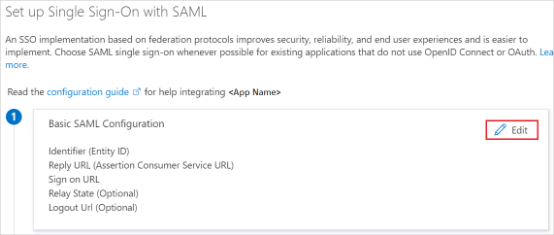Respond to the question with just a single word or phrase: 
What type of applications can be integrated using this setup?

Applications without OpenID Connect or OAuth